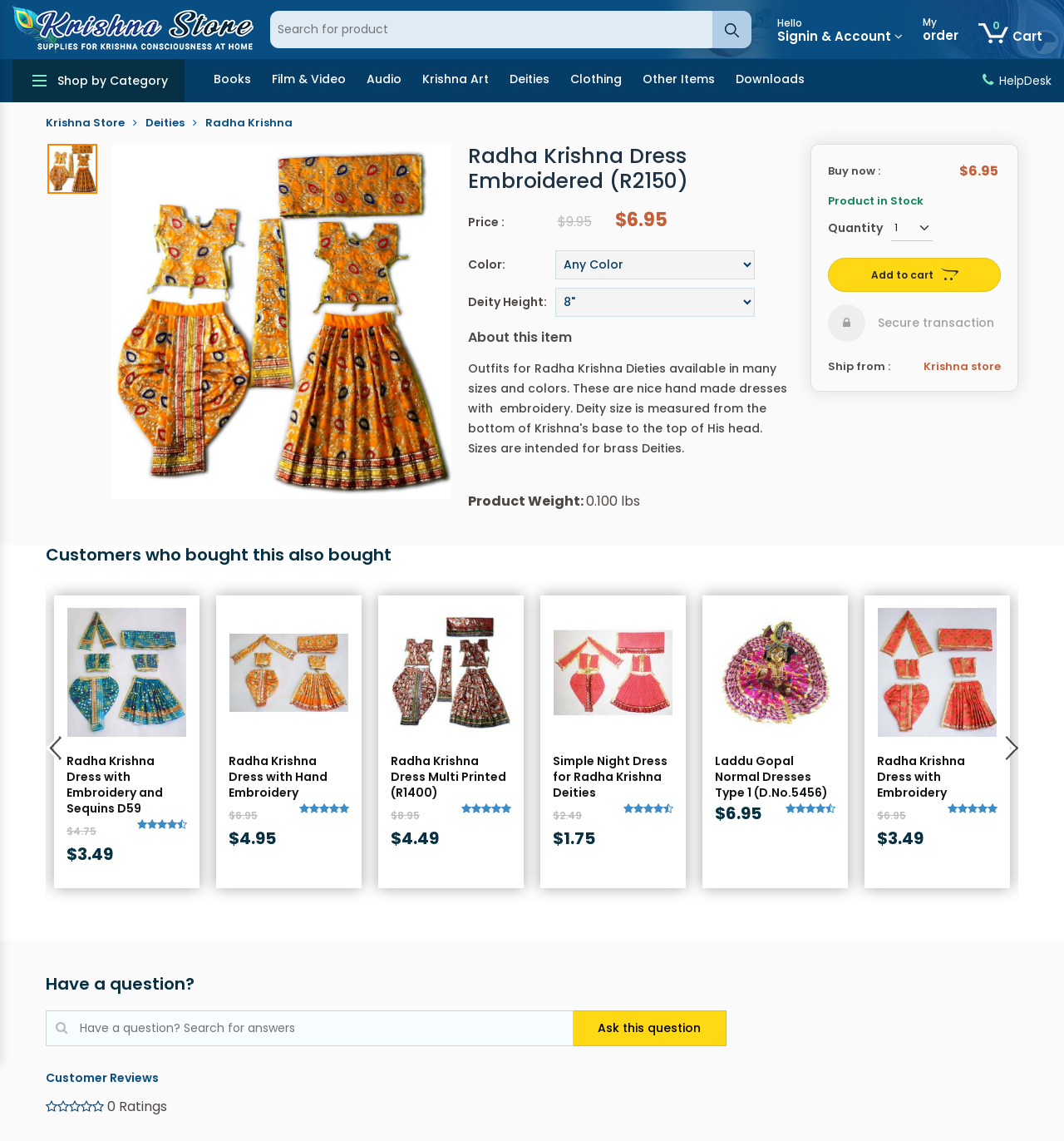Specify the bounding box coordinates of the area to click in order to execute this command: 'Search for product'. The coordinates should consist of four float numbers ranging from 0 to 1, and should be formatted as [left, top, right, bottom].

[0.254, 0.009, 0.67, 0.042]